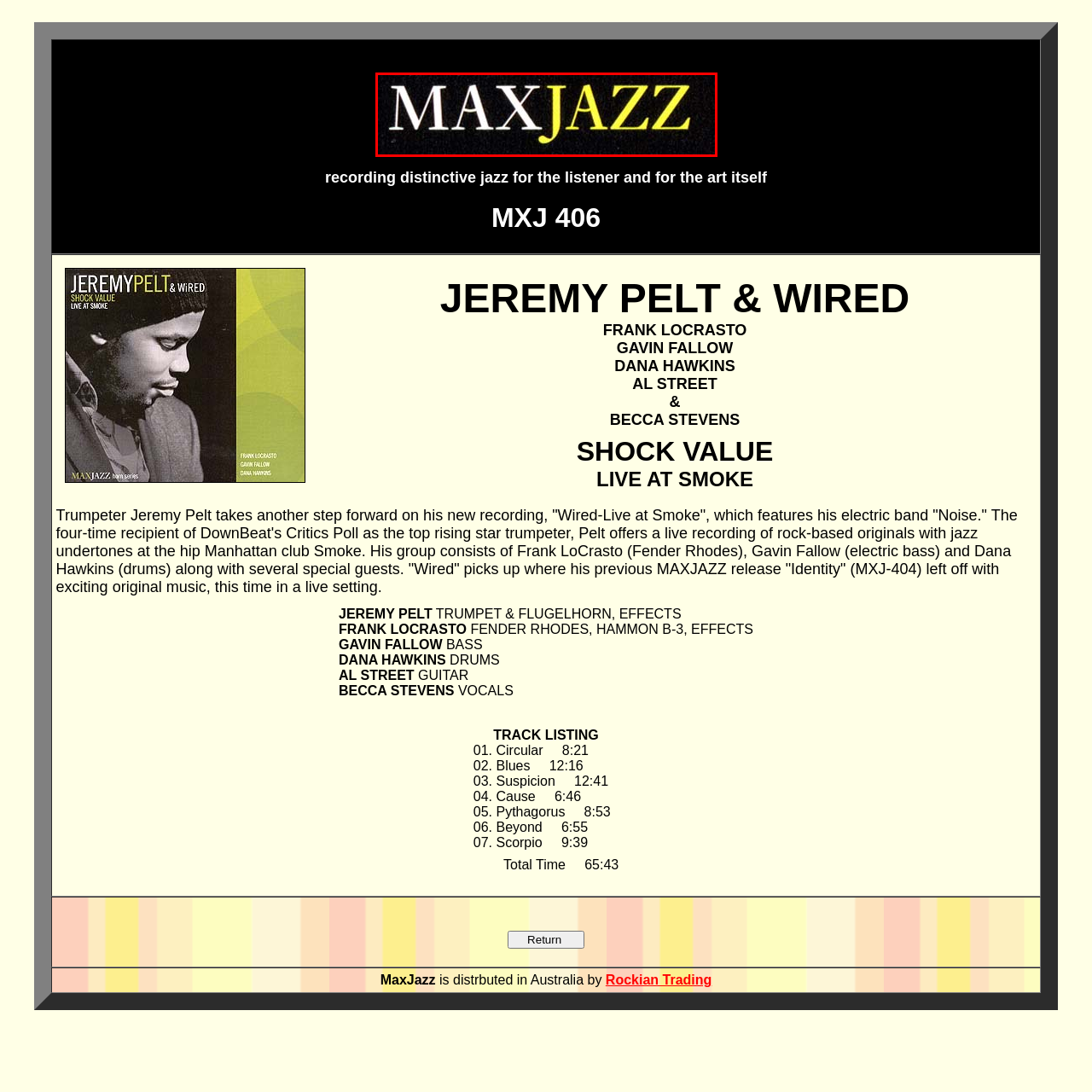What is the background color of the logo?
Focus on the part of the image marked with a red bounding box and deliver an in-depth answer grounded in the visual elements you observe.

The logo is examined to determine the background color, which is dark, allowing the 'MAXJAZZ' text to stand out and enhancing its visibility.